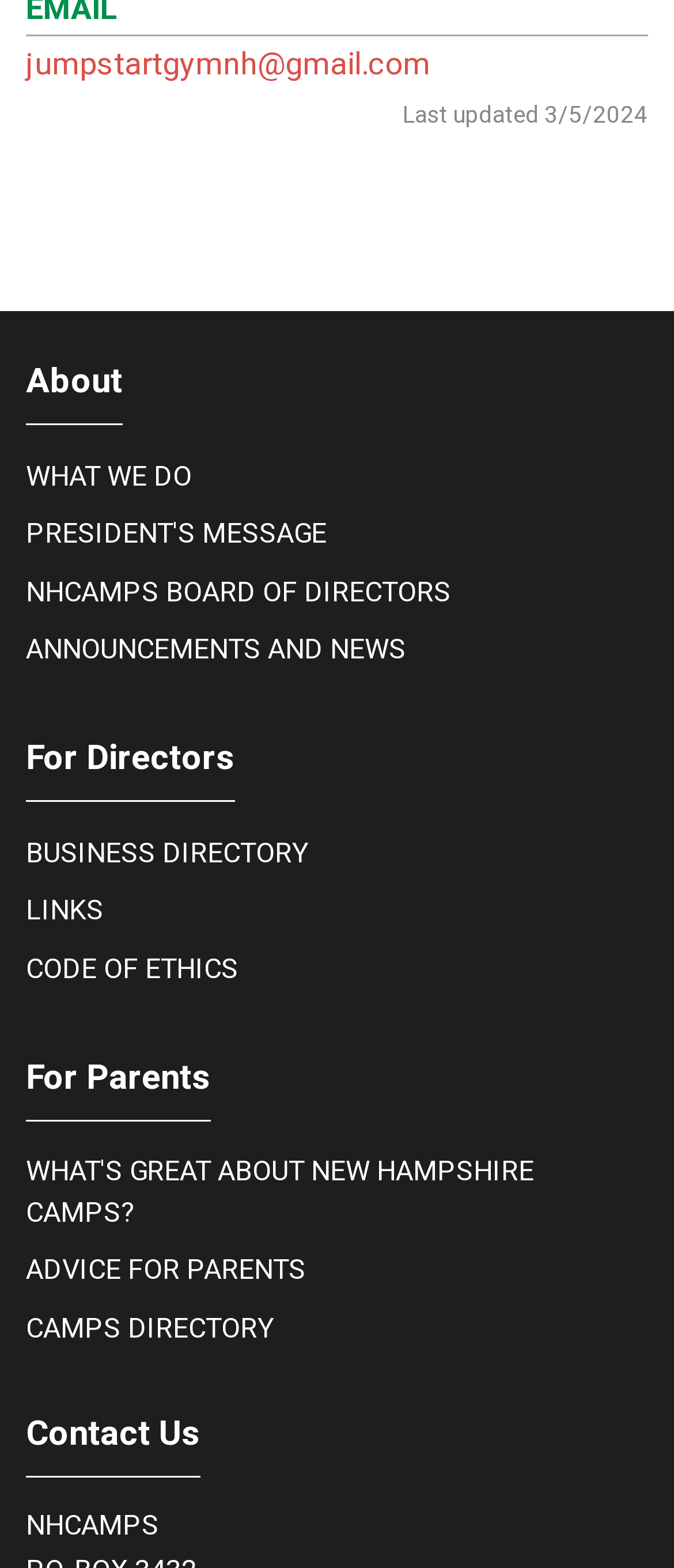Locate the UI element described by I Accept and provide its bounding box coordinates. Use the format (top-left x, top-left y, bottom-right x, bottom-right y) with all values as floating point numbers between 0 and 1.

None